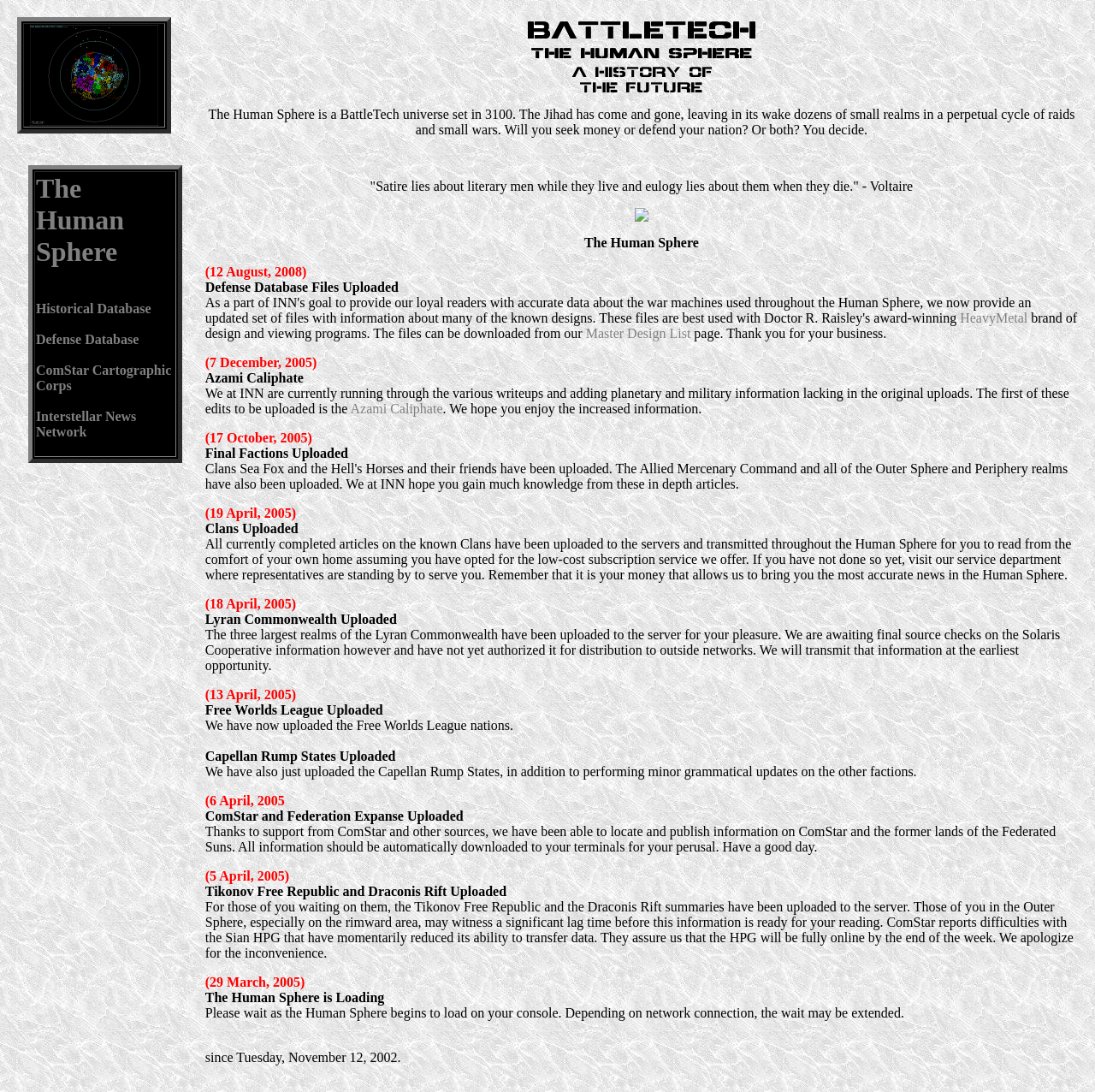Determine the main heading of the webpage and generate its text.

The Human Sphere